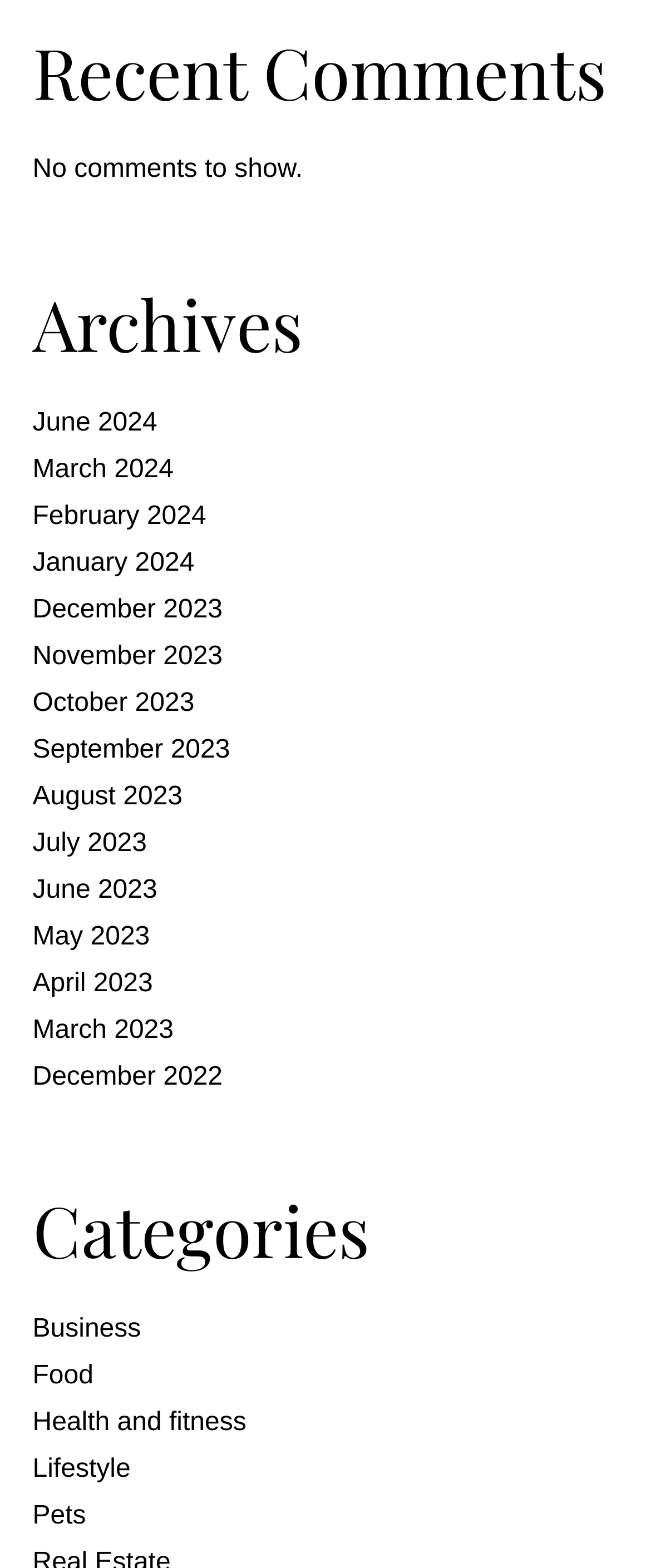Use one word or a short phrase to answer the question provided: 
How many categories are listed?

5